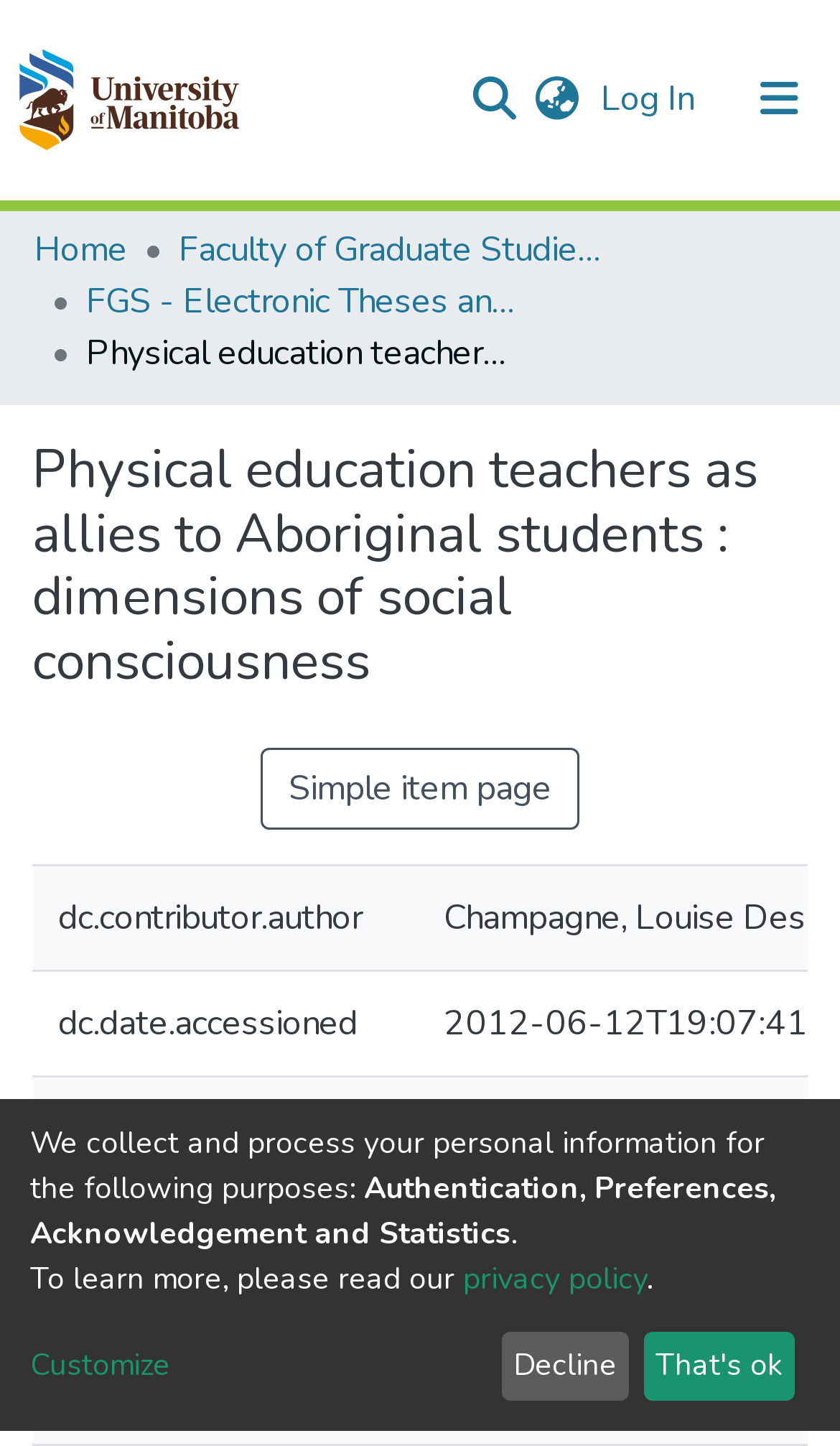Could you highlight the region that needs to be clicked to execute the instruction: "View communities and collections"?

[0.041, 0.139, 0.513, 0.198]